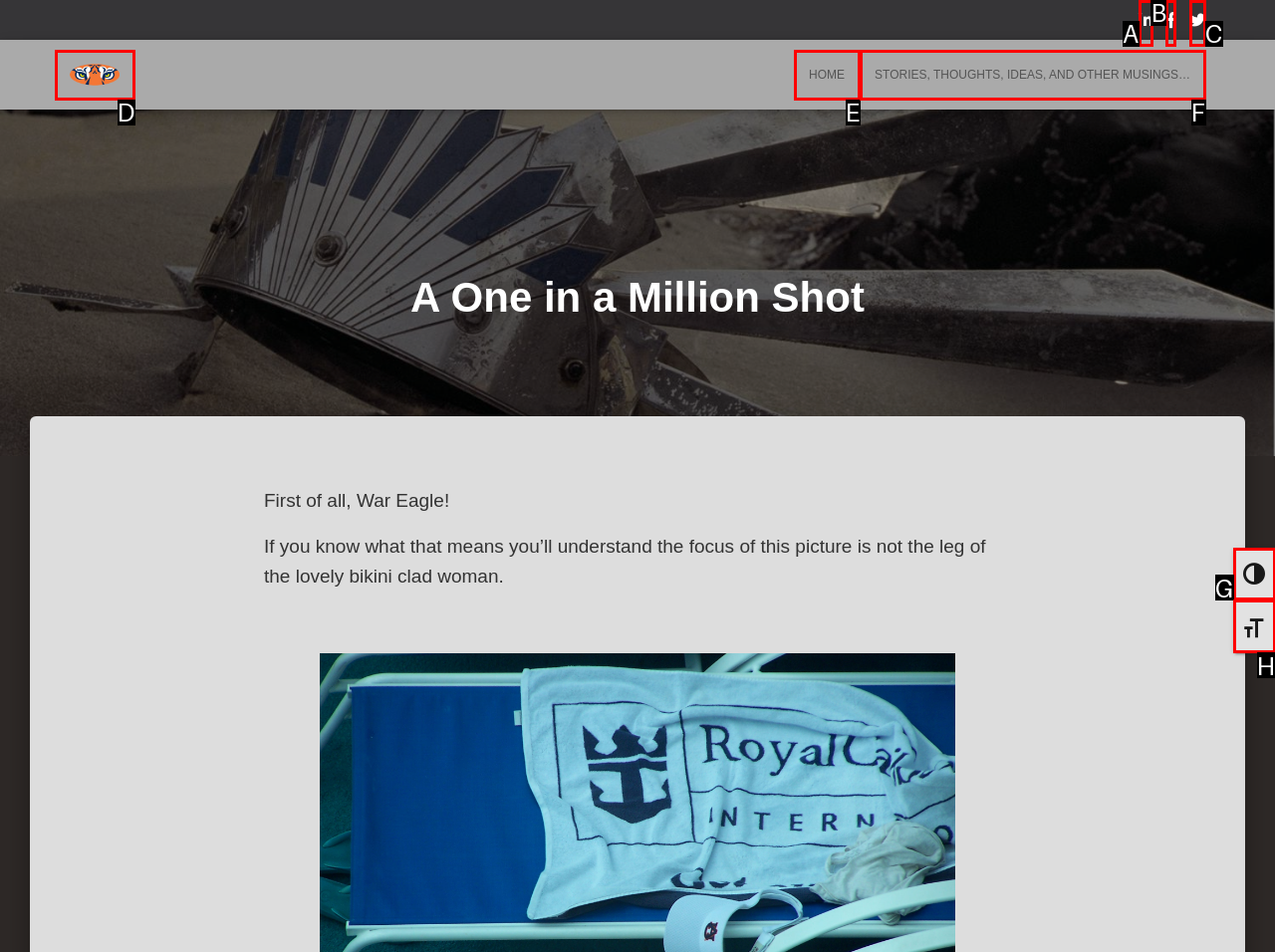Which option aligns with the description: title="BJLindholm.name"? Respond by selecting the correct letter.

D